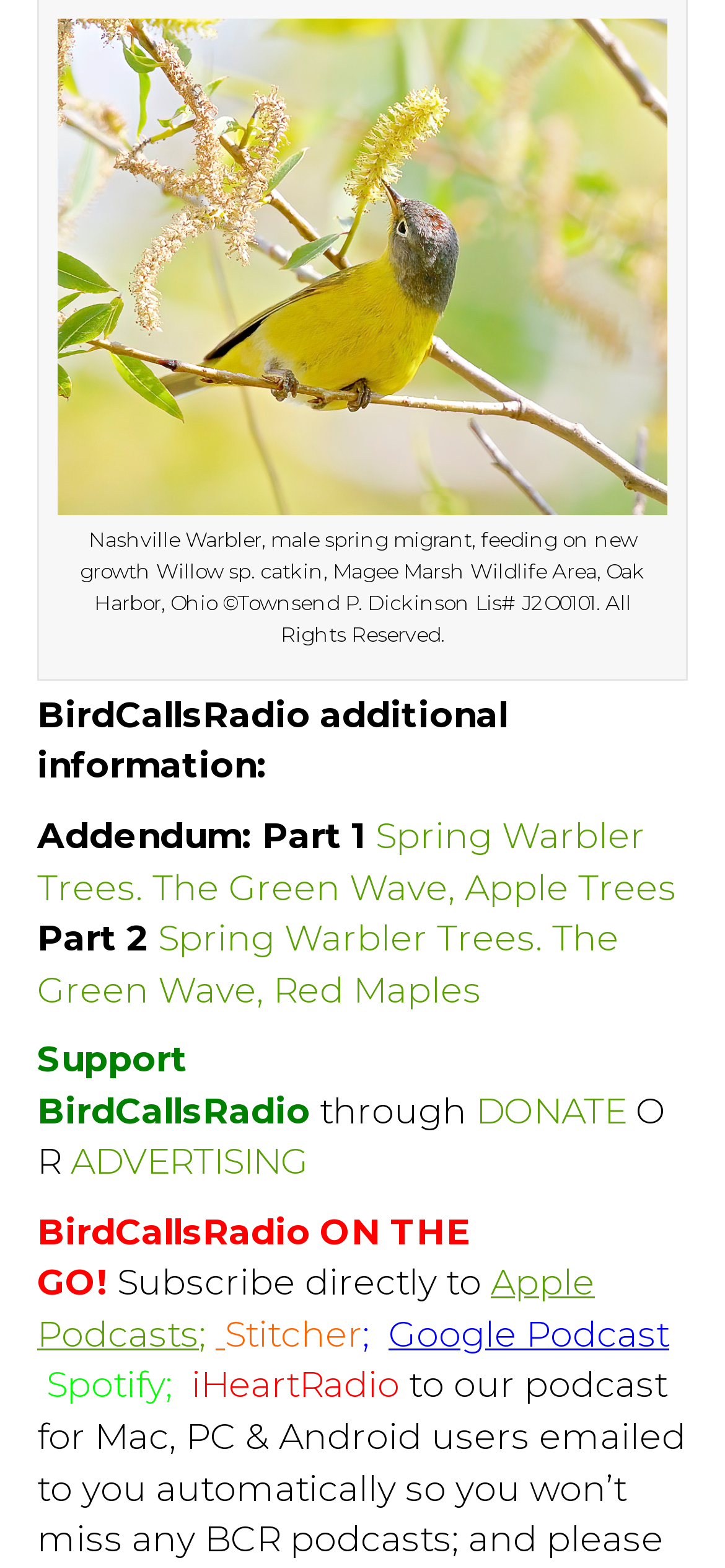How can one support BirdCallsRadio?
Could you answer the question in a detailed manner, providing as much information as possible?

The webpage provides options to support BirdCallsRadio, including donating or advertising. The links 'DONATE' and 'ADVERTISING' are provided for this purpose.